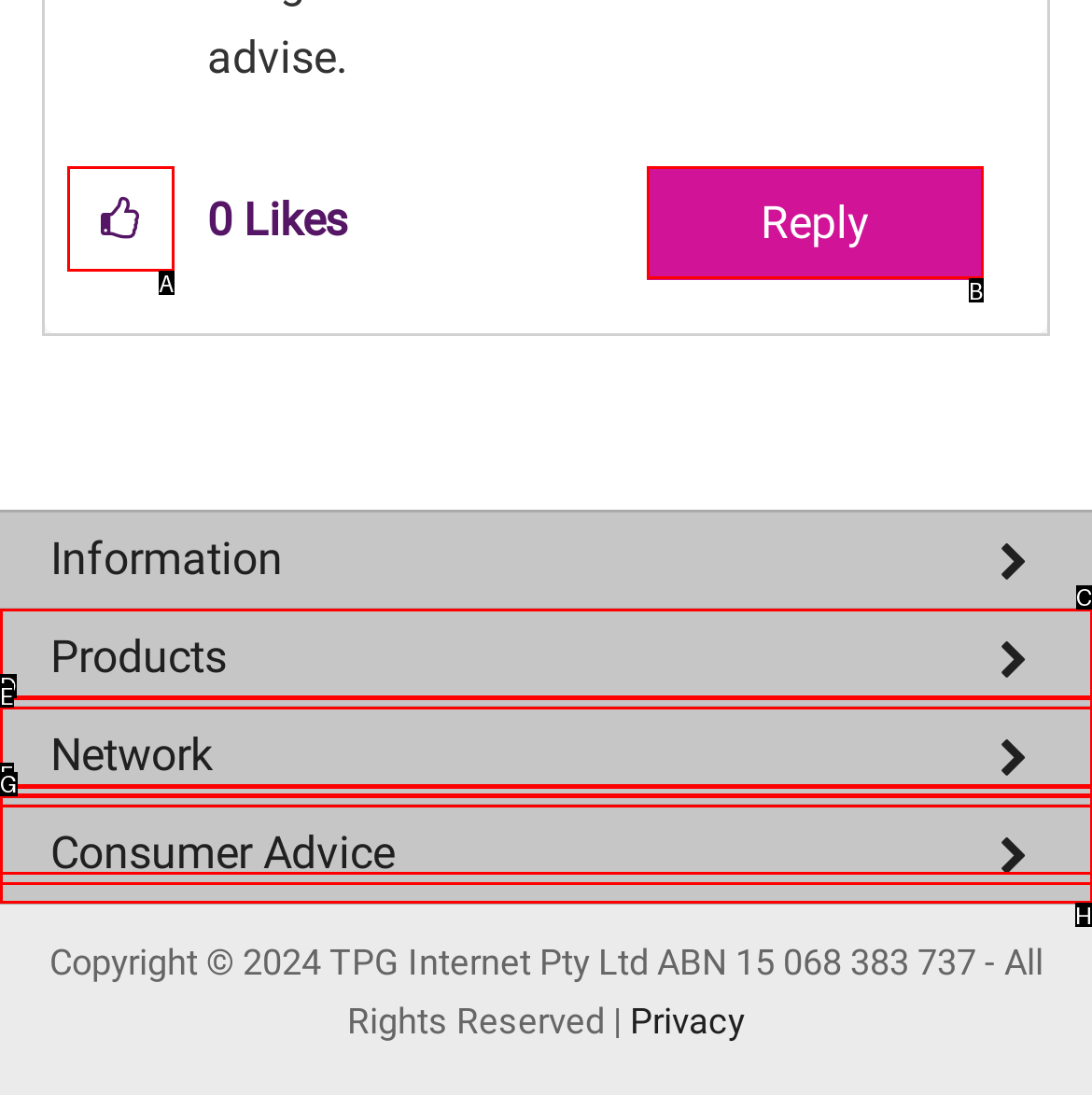Choose the HTML element that needs to be clicked for the given task: Learn about TPG Respond by giving the letter of the chosen option.

C